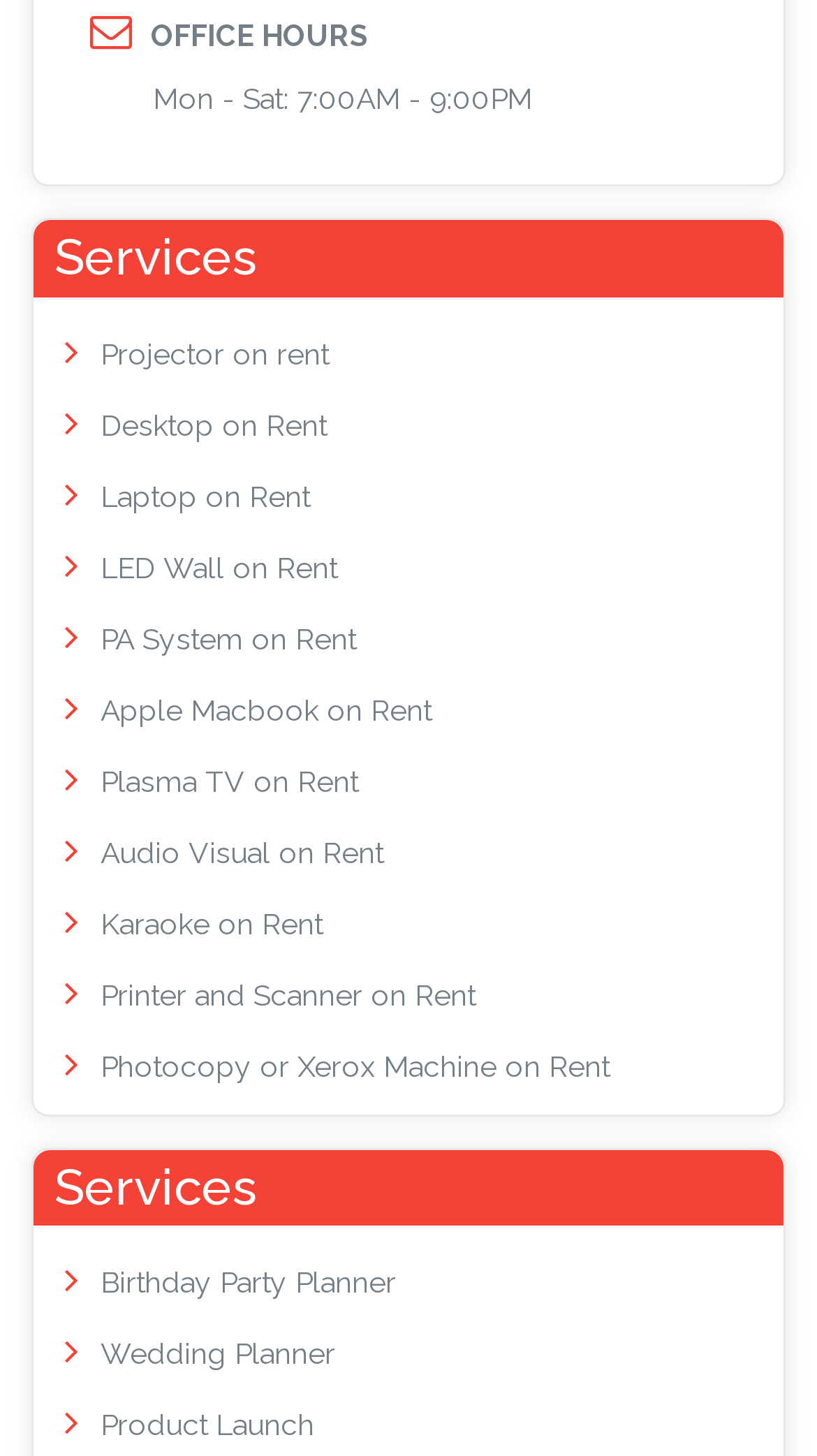What is the first service listed?
Using the information from the image, provide a comprehensive answer to the question.

I looked at the links under the 'Services' heading and found that the first link is 'Projector on rent'.